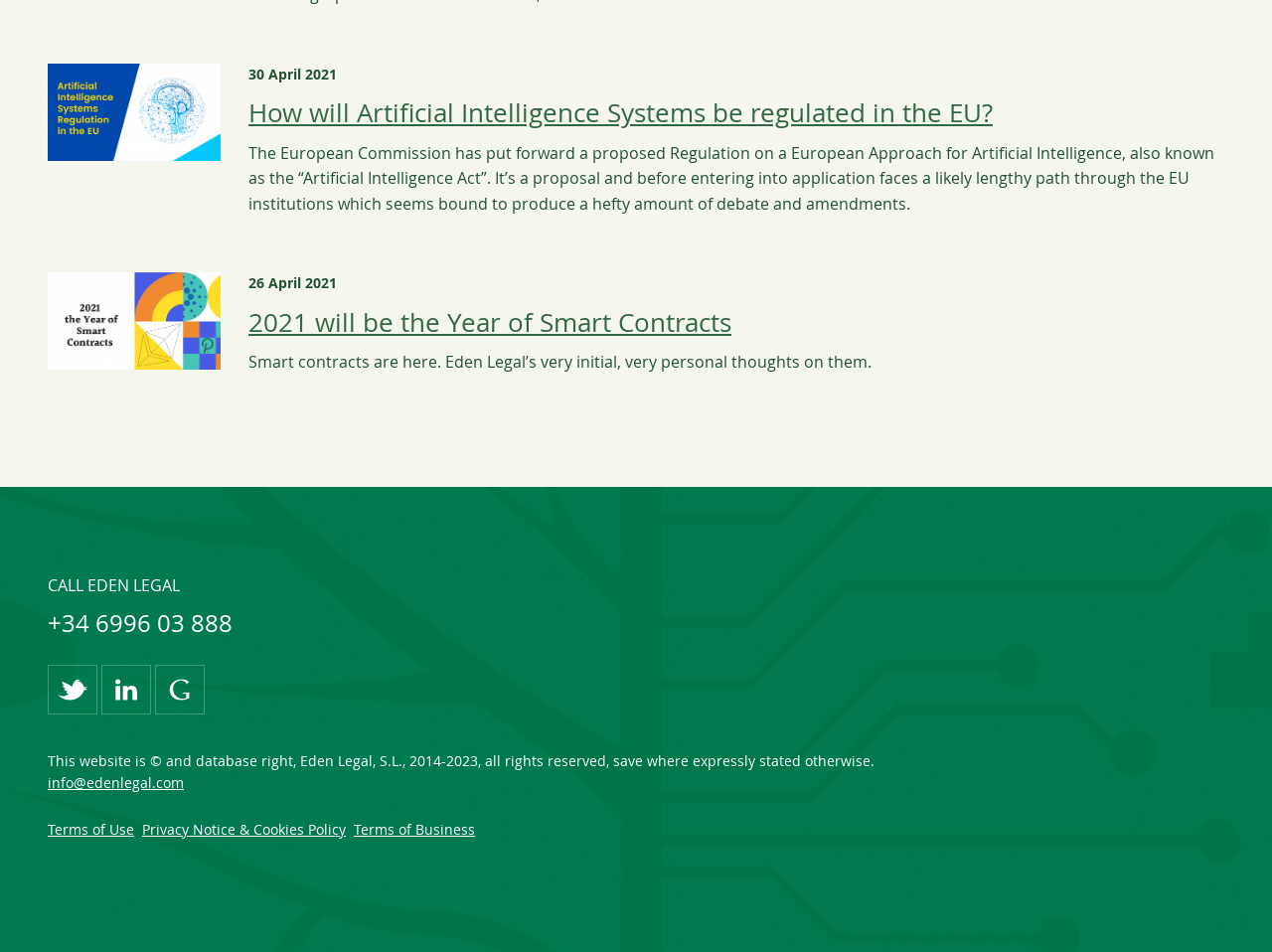Find the bounding box coordinates for the area that should be clicked to accomplish the instruction: "Visit Eden Legal on Twitter".

[0.038, 0.699, 0.077, 0.751]